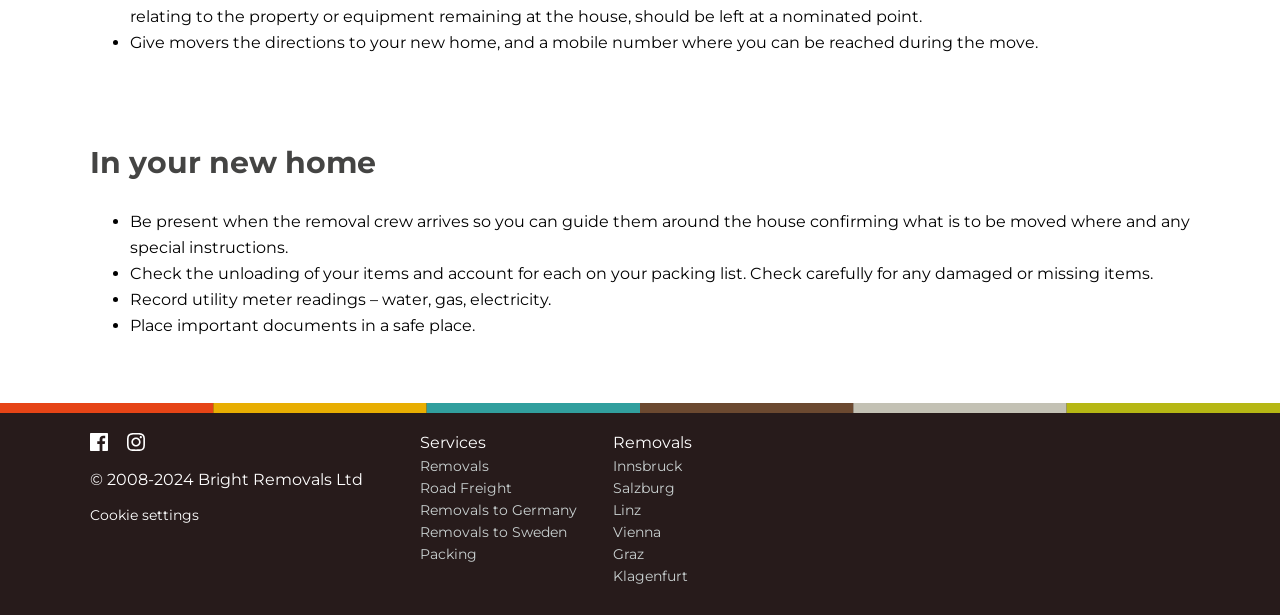Identify the bounding box coordinates of the region that needs to be clicked to carry out this instruction: "Click on Removals". Provide these coordinates as four float numbers ranging from 0 to 1, i.e., [left, top, right, bottom].

[0.328, 0.743, 0.467, 0.772]